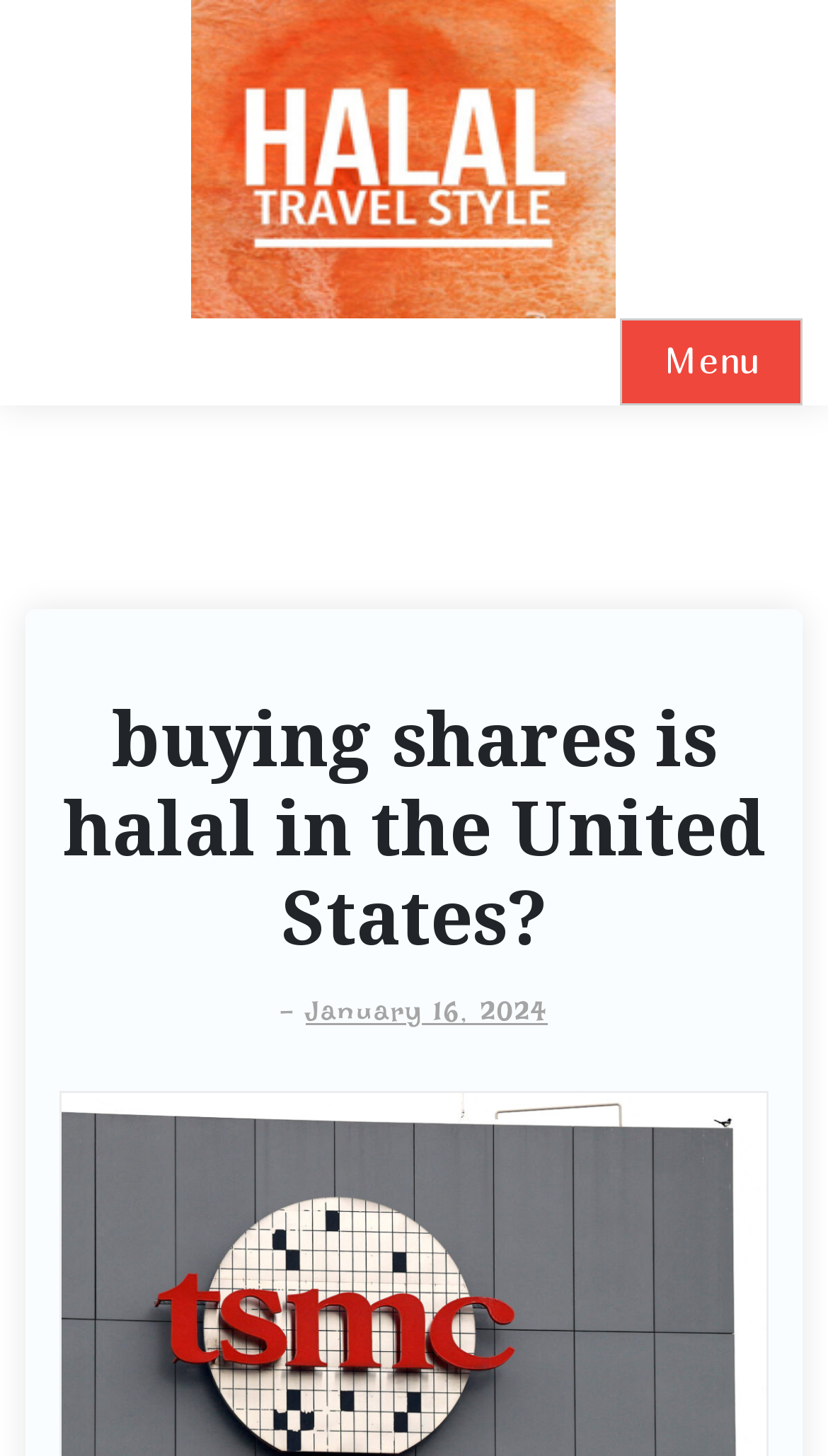Give a one-word or short phrase answer to the question: 
What is the purpose of the button on the top-right corner?

Menu